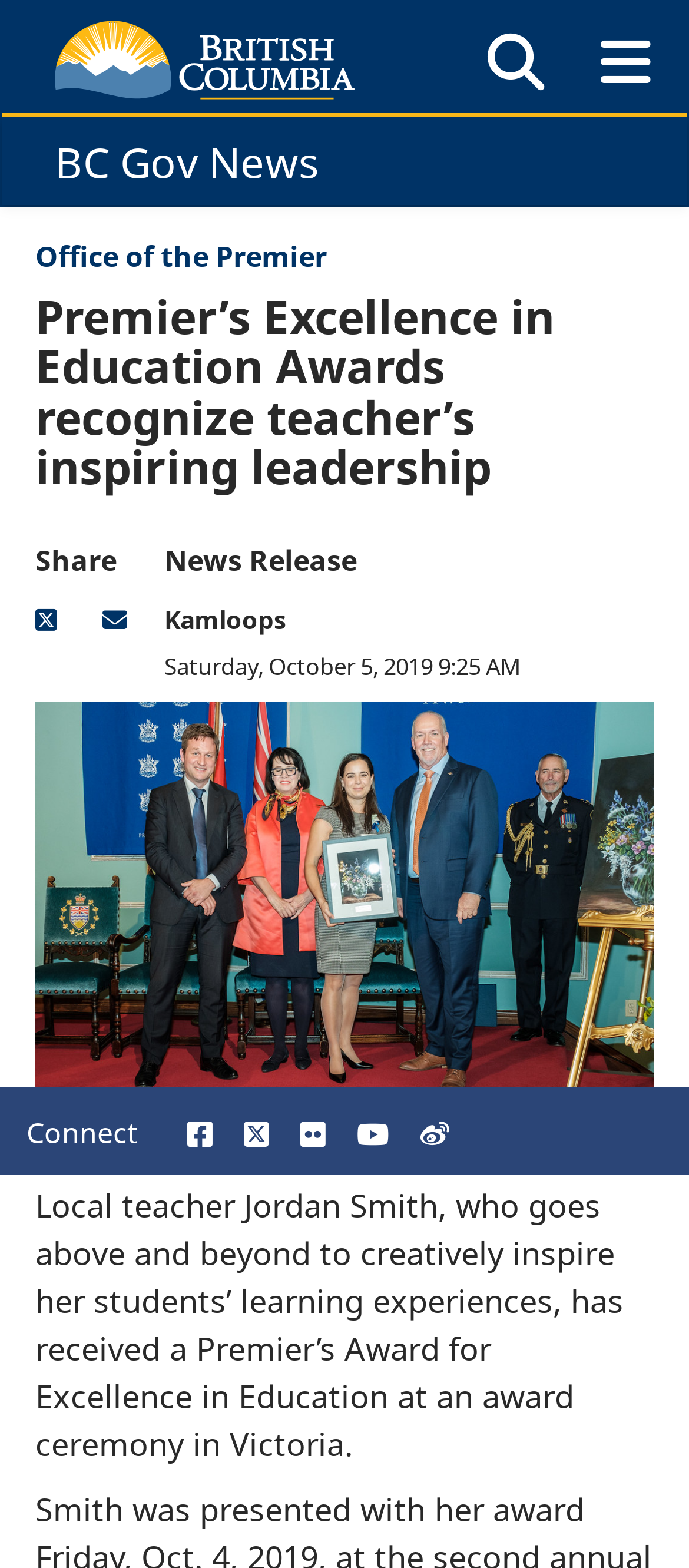Provide the bounding box coordinates of the UI element this sentence describes: "parent_node: (flickr.com)".

[0.051, 0.562, 0.949, 0.589]